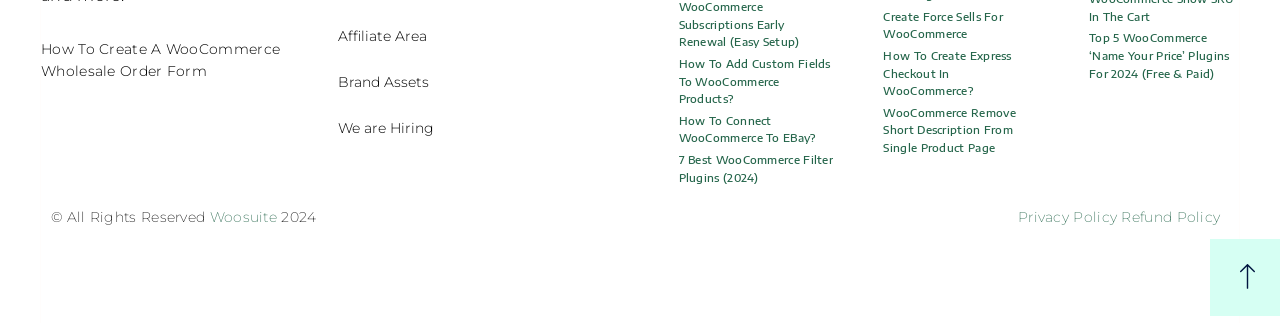Find and specify the bounding box coordinates that correspond to the clickable region for the instruction: "Explore the Brand Assets".

[0.249, 0.184, 0.491, 0.326]